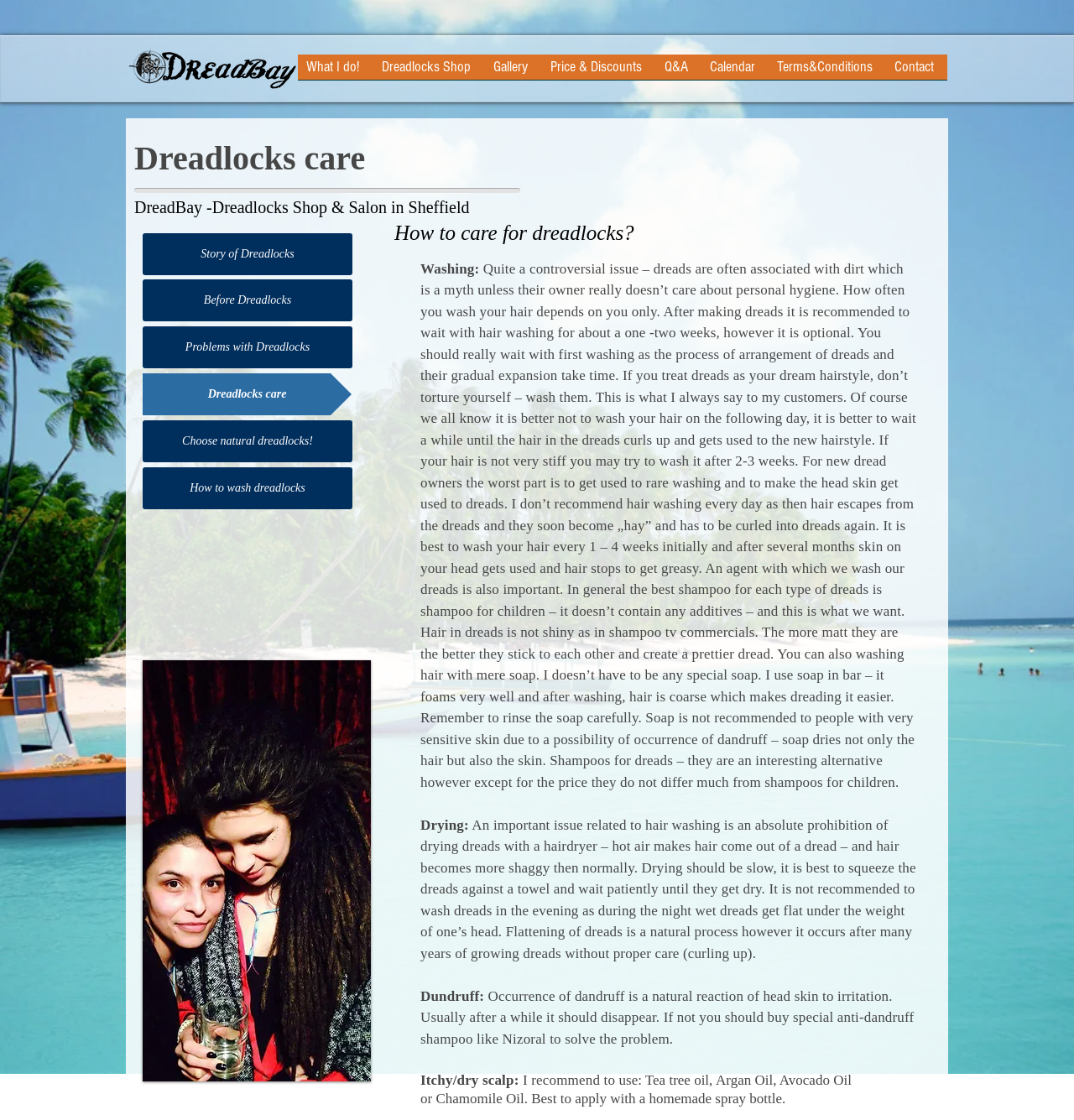Respond to the following question using a concise word or phrase: 
What is the name of the salon?

DreadBay